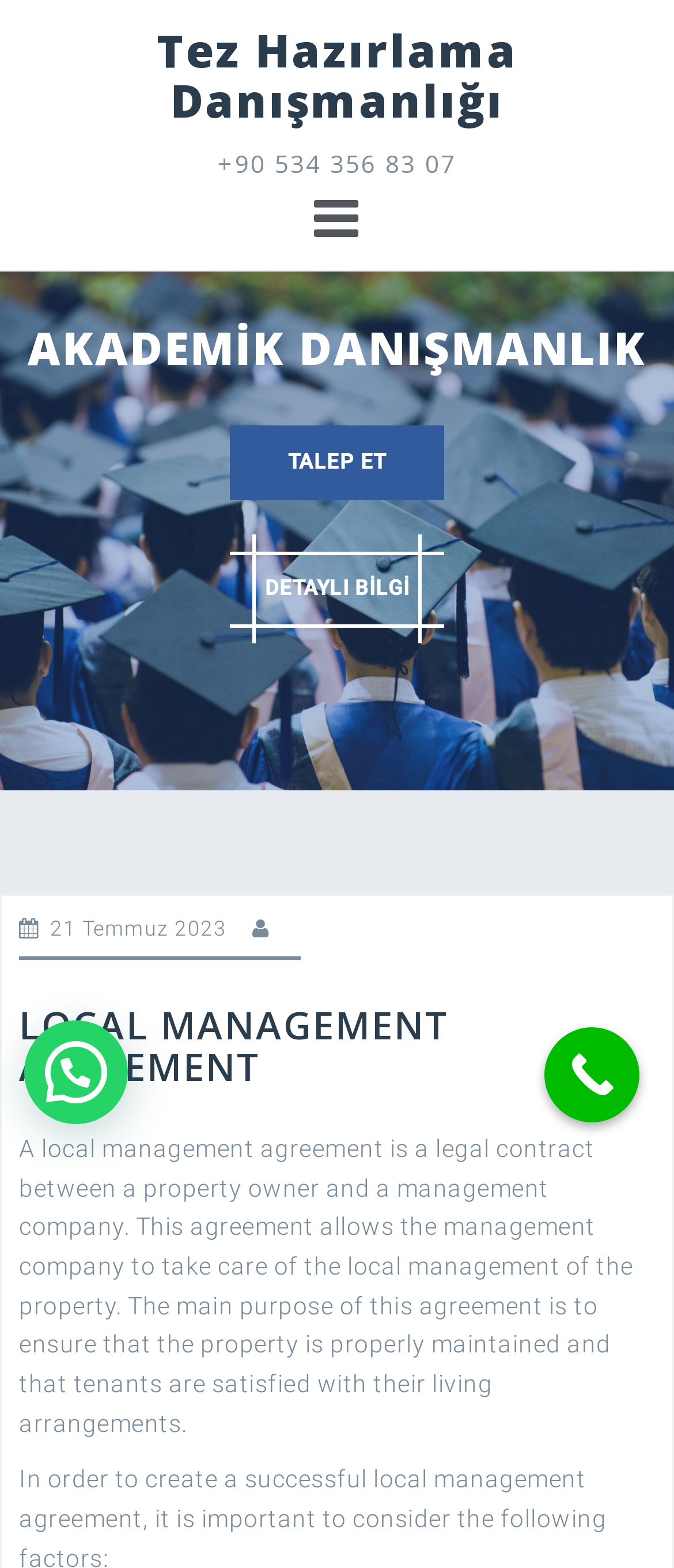Refer to the screenshot and give an in-depth answer to this question: How many links are there in the layout table?

In the layout table, there are two links: 'TALEP ET' and 'DETAYLI BİLGİ'.